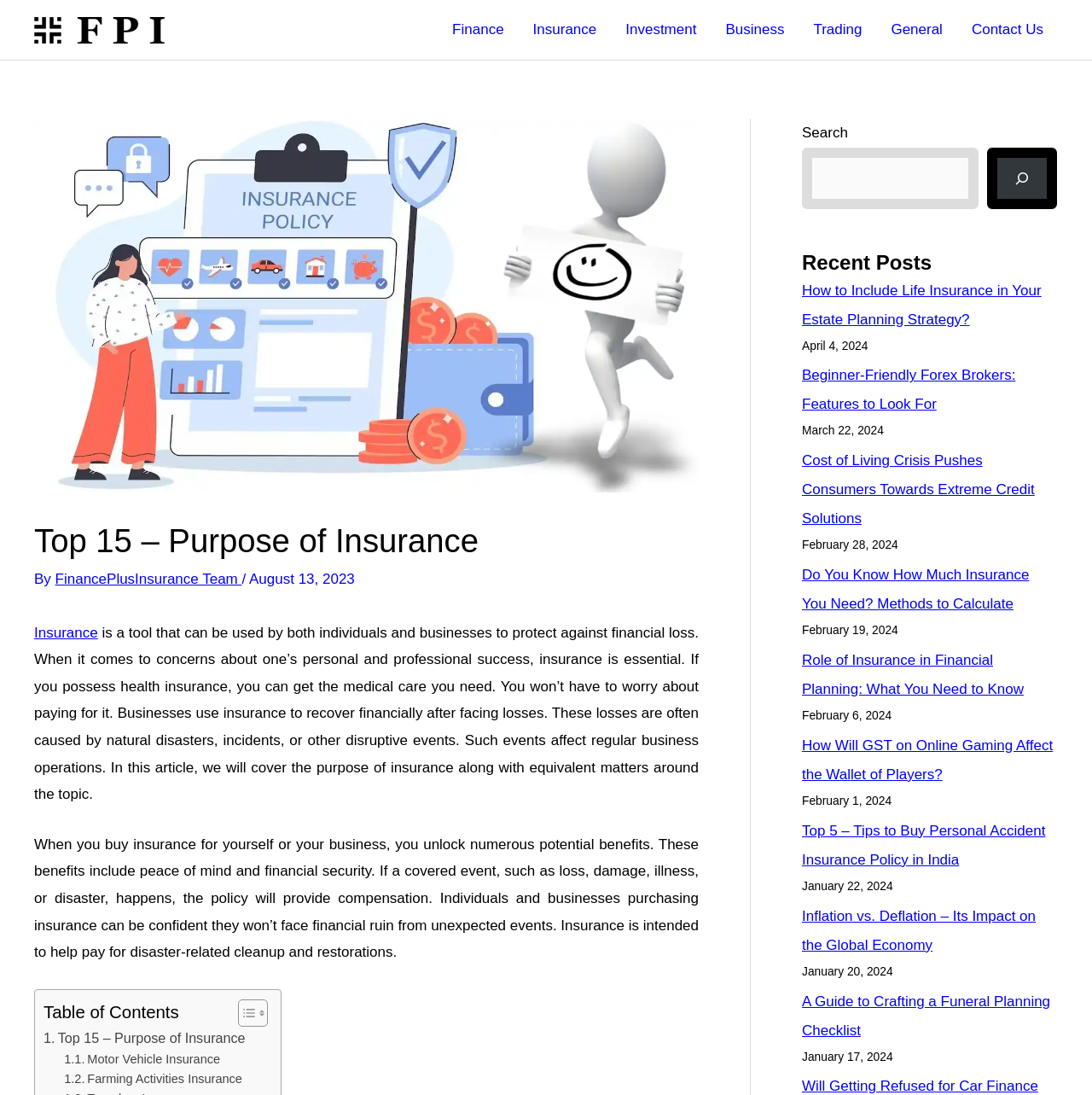Please identify the bounding box coordinates of the element that needs to be clicked to perform the following instruction: "Search for a topic".

[0.734, 0.135, 0.896, 0.191]